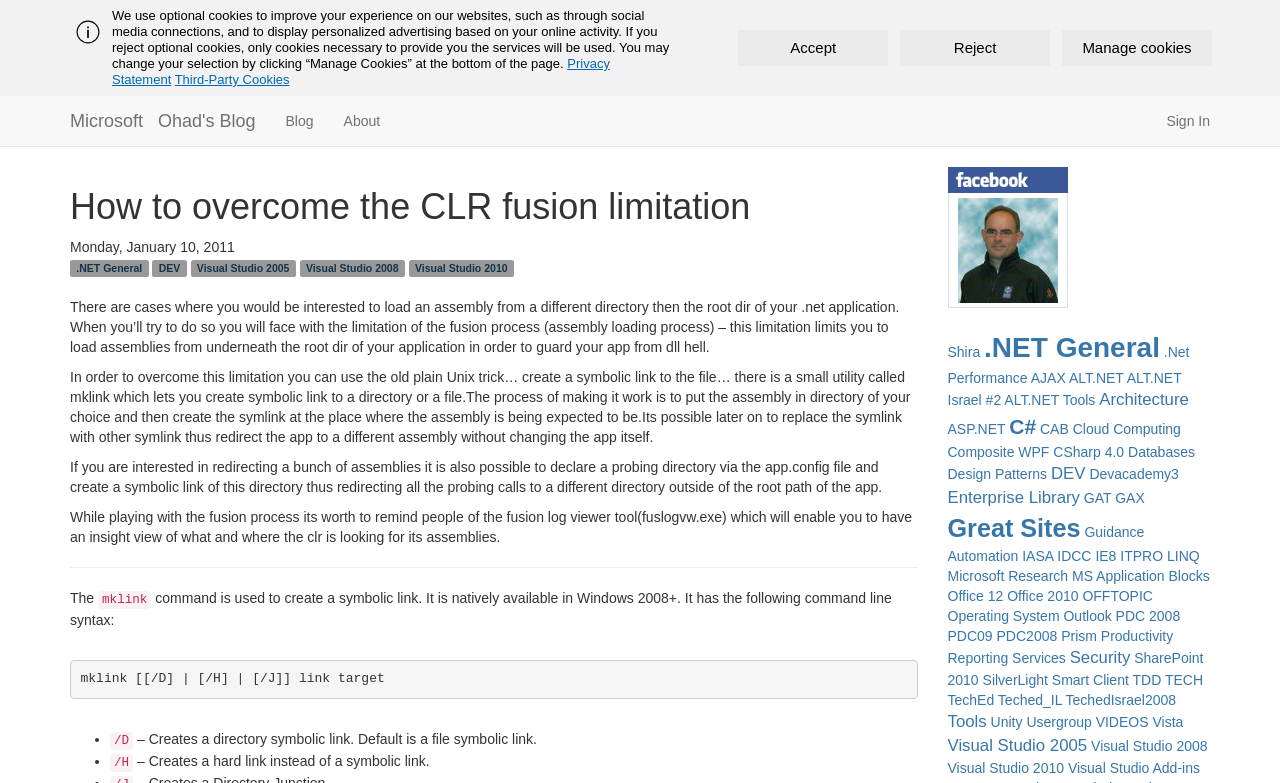Please identify the bounding box coordinates of the region to click in order to complete the task: "Click the '.NET General' link". The coordinates must be four float numbers between 0 and 1, specified as [left, top, right, bottom].

[0.055, 0.331, 0.116, 0.353]